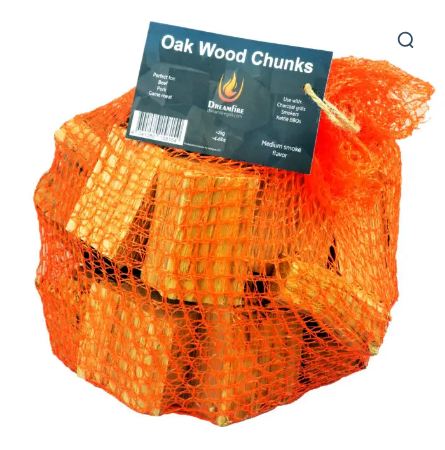Analyze the image and describe all the key elements you observe.

The image showcases a bag of Dreamfire Oak Wood Chunks, featuring a distinctive bright orange netting that allows visibility of the natural oak chunks inside. The label prominently displays the product name, "Oak Wood Chunks," along with descriptors indicating its suitability for enhancing flavor in various meats, such as pork, beef, and poultry. It notes that the wood provides a medium smoke intensity, making it a perfect choice for BBQ enthusiasts looking to add a robust, rich flavor to their cooking. This product is designed to elevate the grilling experience with its high-quality oak, ideal for slow cooking and smoking.